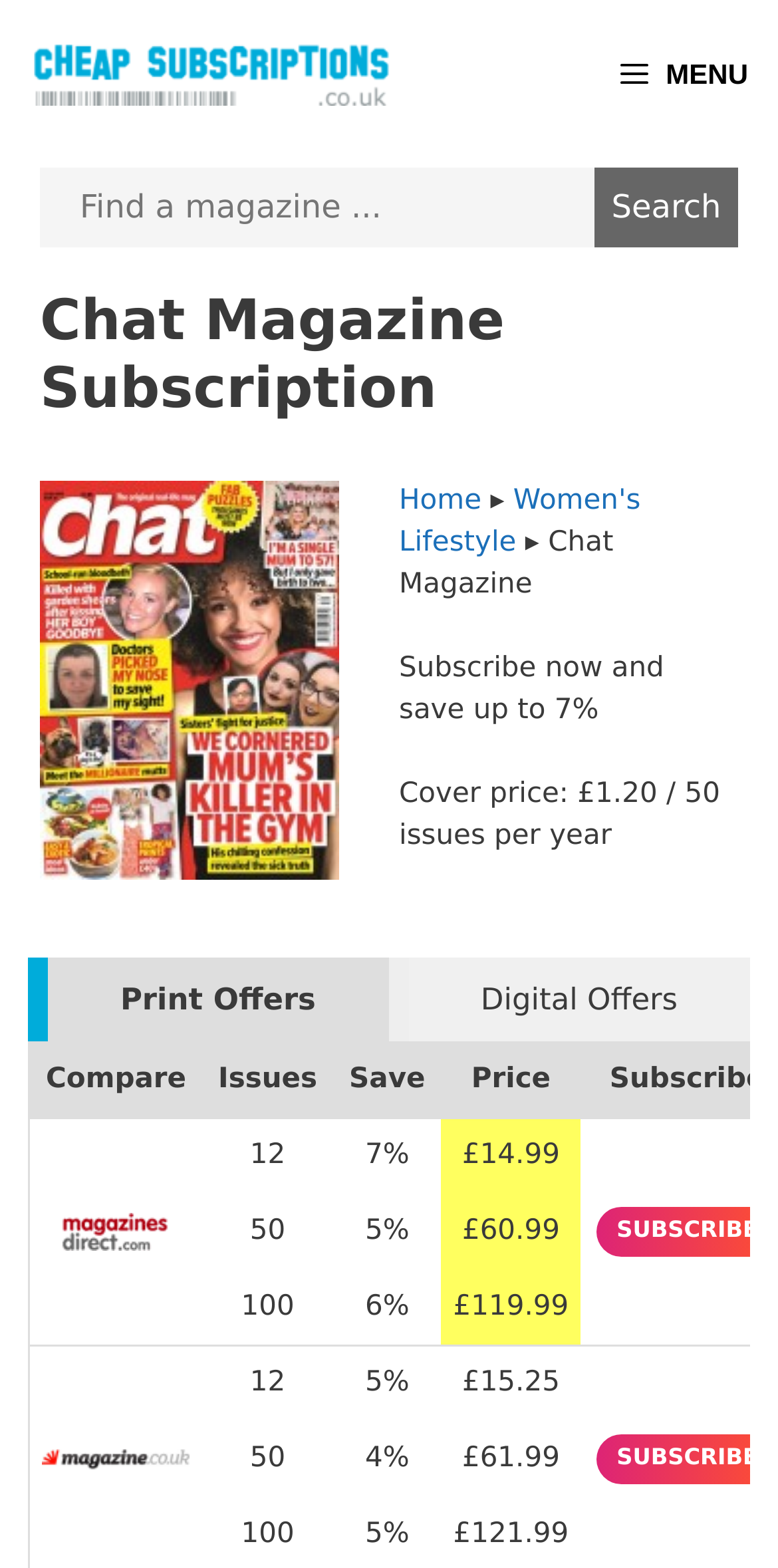Please give a short response to the question using one word or a phrase:
How many issues are available per year?

50